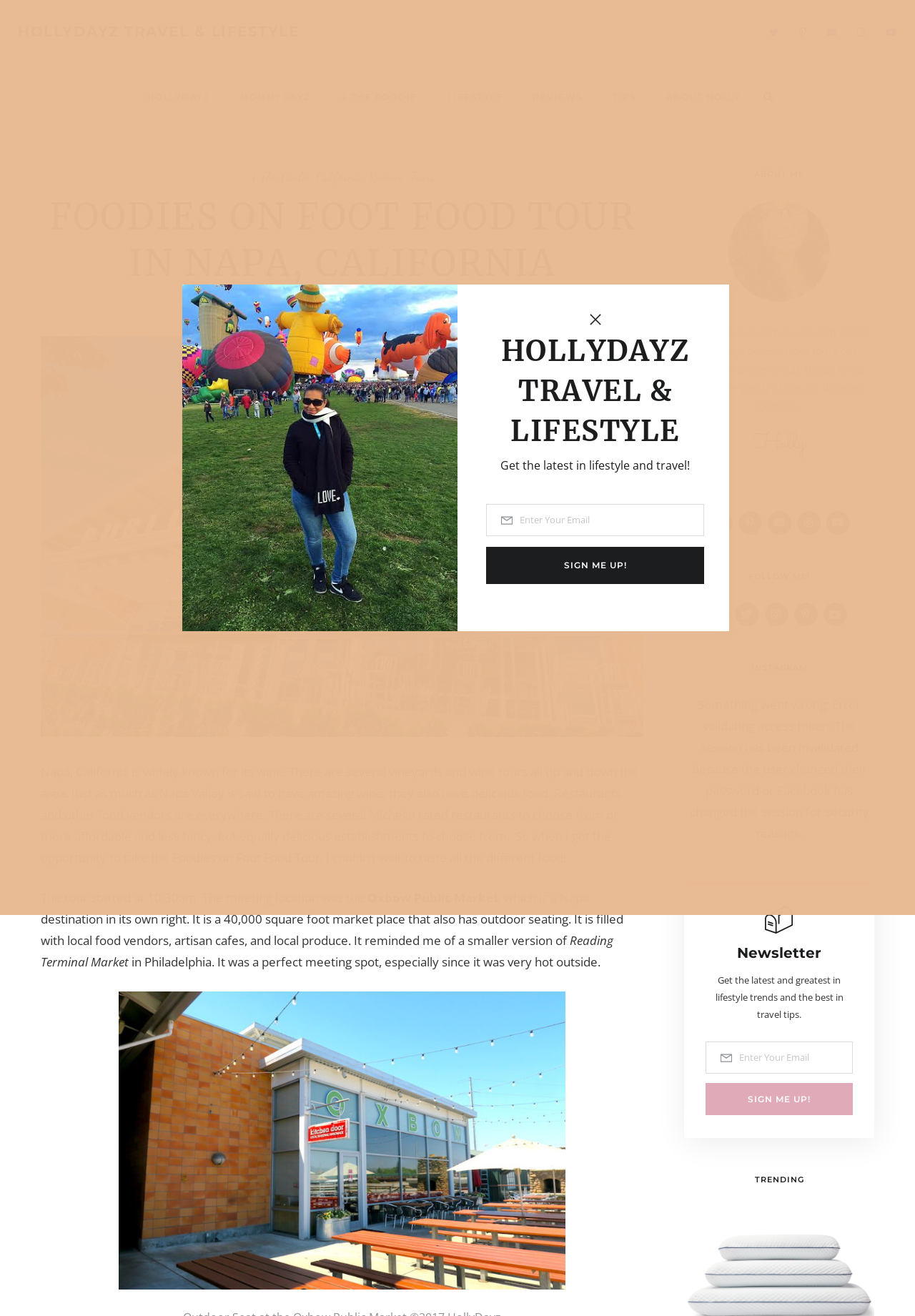Can you find and provide the main heading text of this webpage?

FOODIES ON FOOT FOOD TOUR IN NAPA, CALIFORNIA